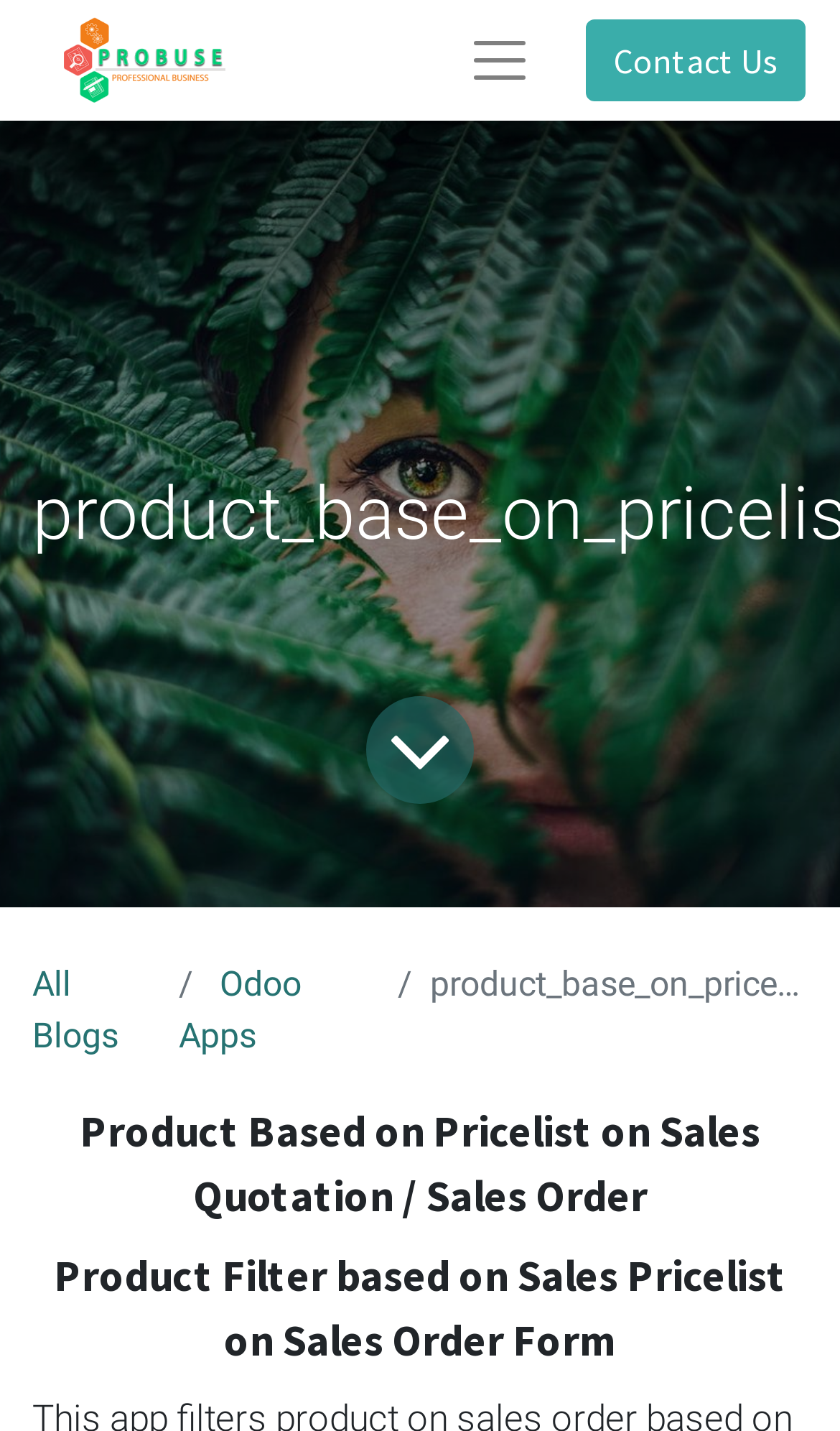Find the bounding box coordinates for the HTML element specified by: "parent_node: Contact Us".

[0.554, 0.012, 0.636, 0.072]